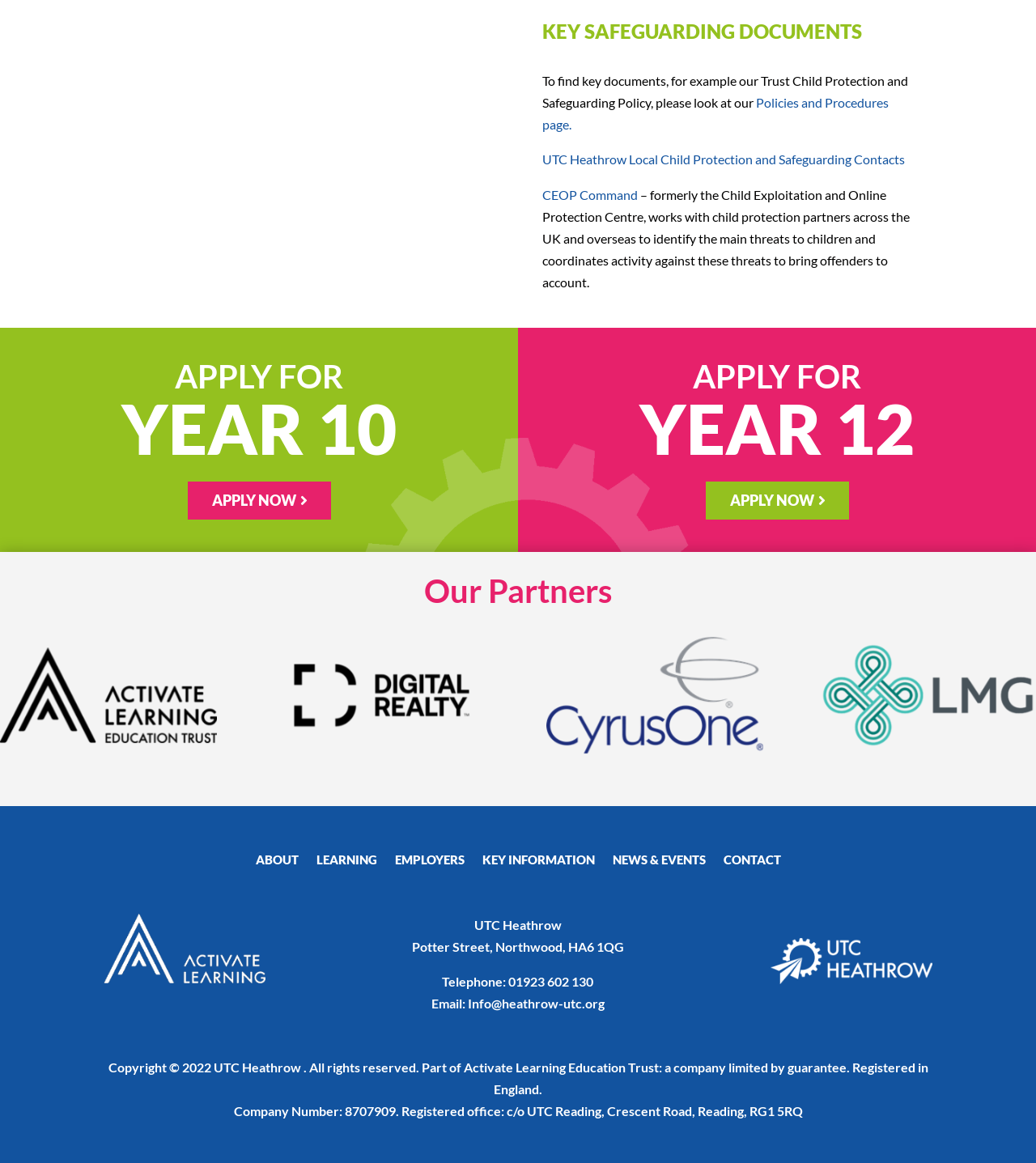Answer the question below in one word or phrase:
What is the purpose of CEOP Command?

Works with child protection partners